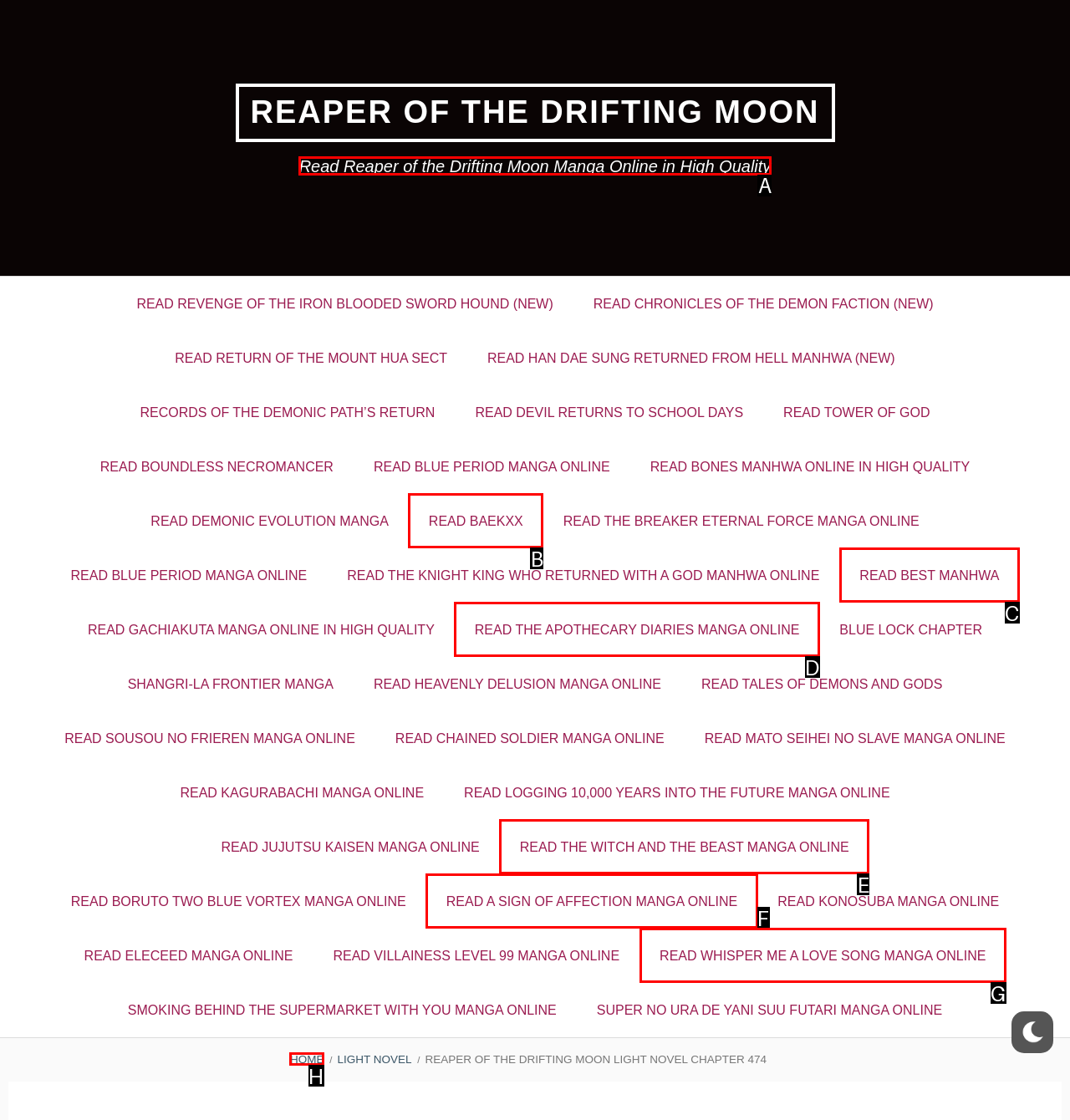Tell me which element should be clicked to achieve the following objective: Search for something
Reply with the letter of the correct option from the displayed choices.

None